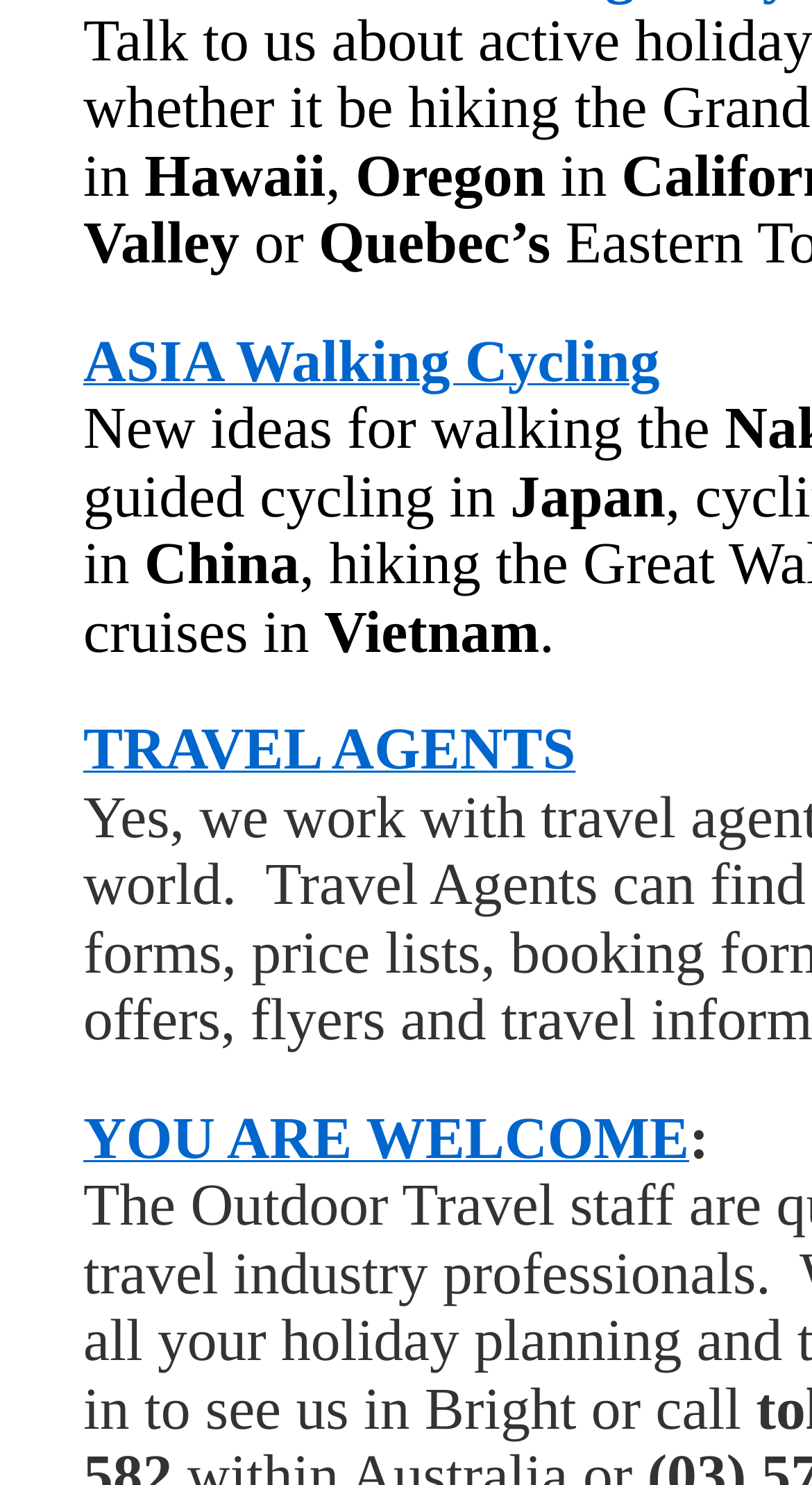How many links are there on the webpage?
Please answer the question with a single word or phrase, referencing the image.

3